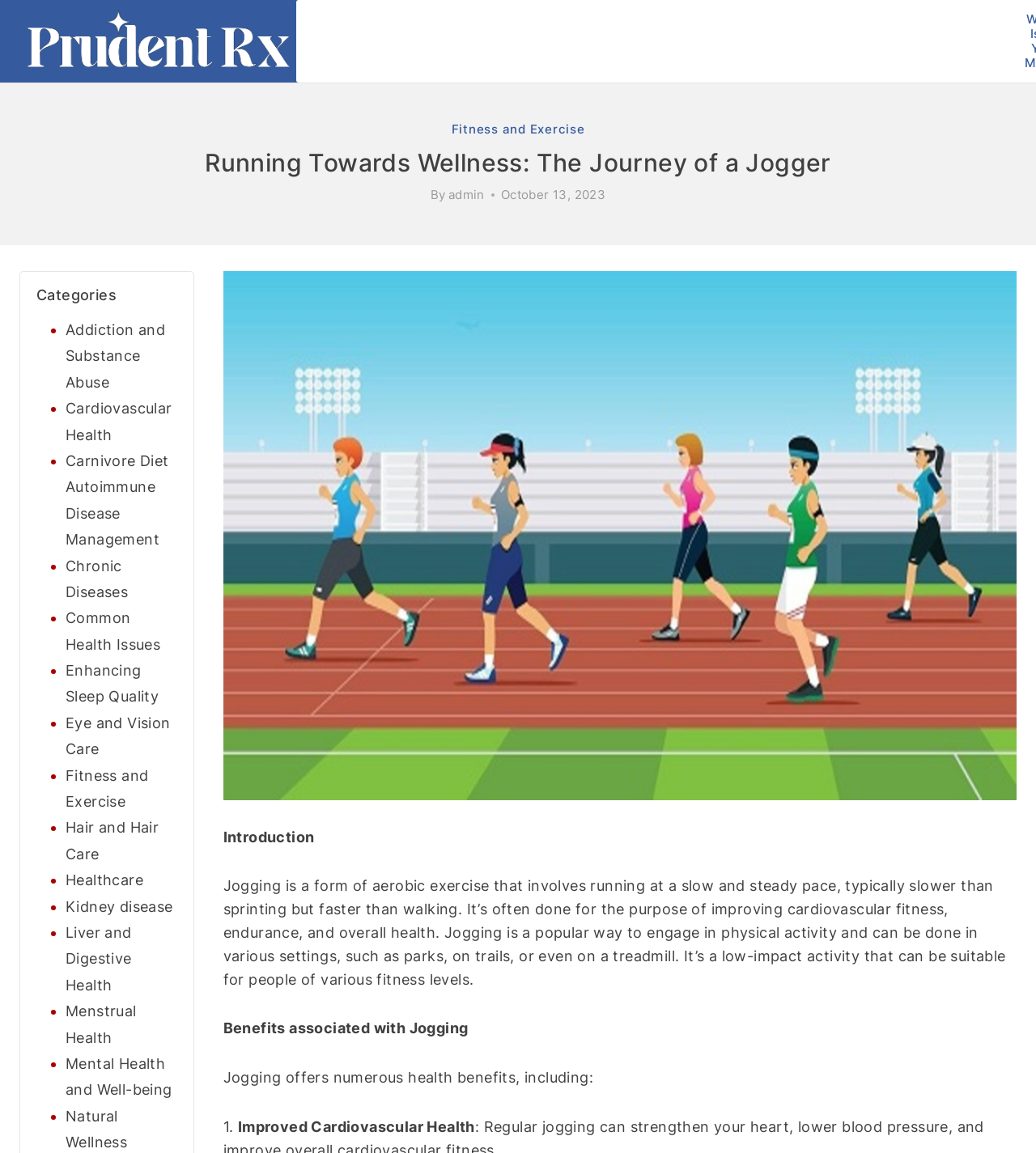Please identify the bounding box coordinates of the area that needs to be clicked to fulfill the following instruction: "Learn about the benefits of jogging."

[0.215, 0.884, 0.452, 0.899]